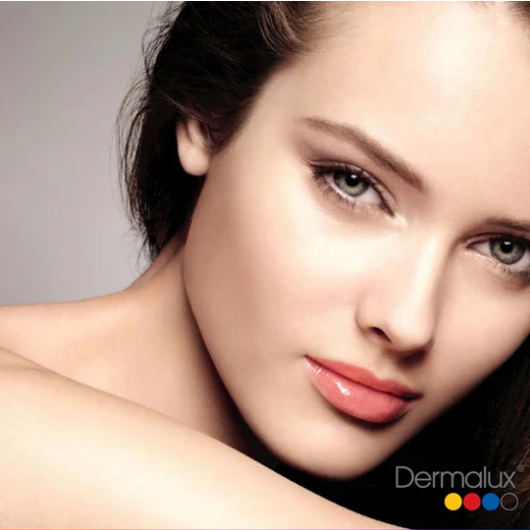Where is the Dermalux logo located?
Using the image as a reference, give an elaborate response to the question.

The Dermalux logo is located in the bottom right corner of the image, as stated in the caption, which emphasizes the product's branding and its association with advanced skincare technology.